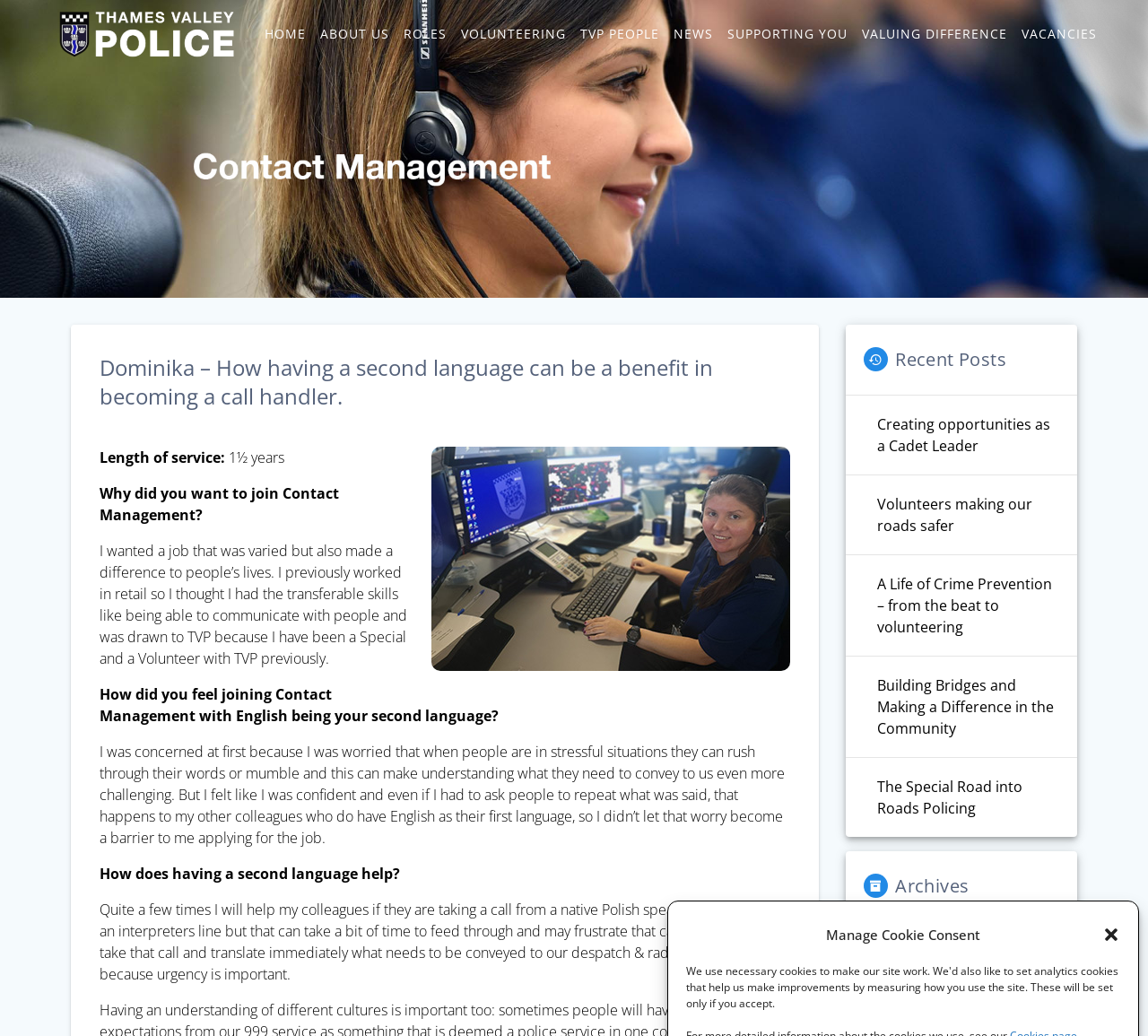Use one word or a short phrase to answer the question provided: 
Is the webpage about a career story?

Yes